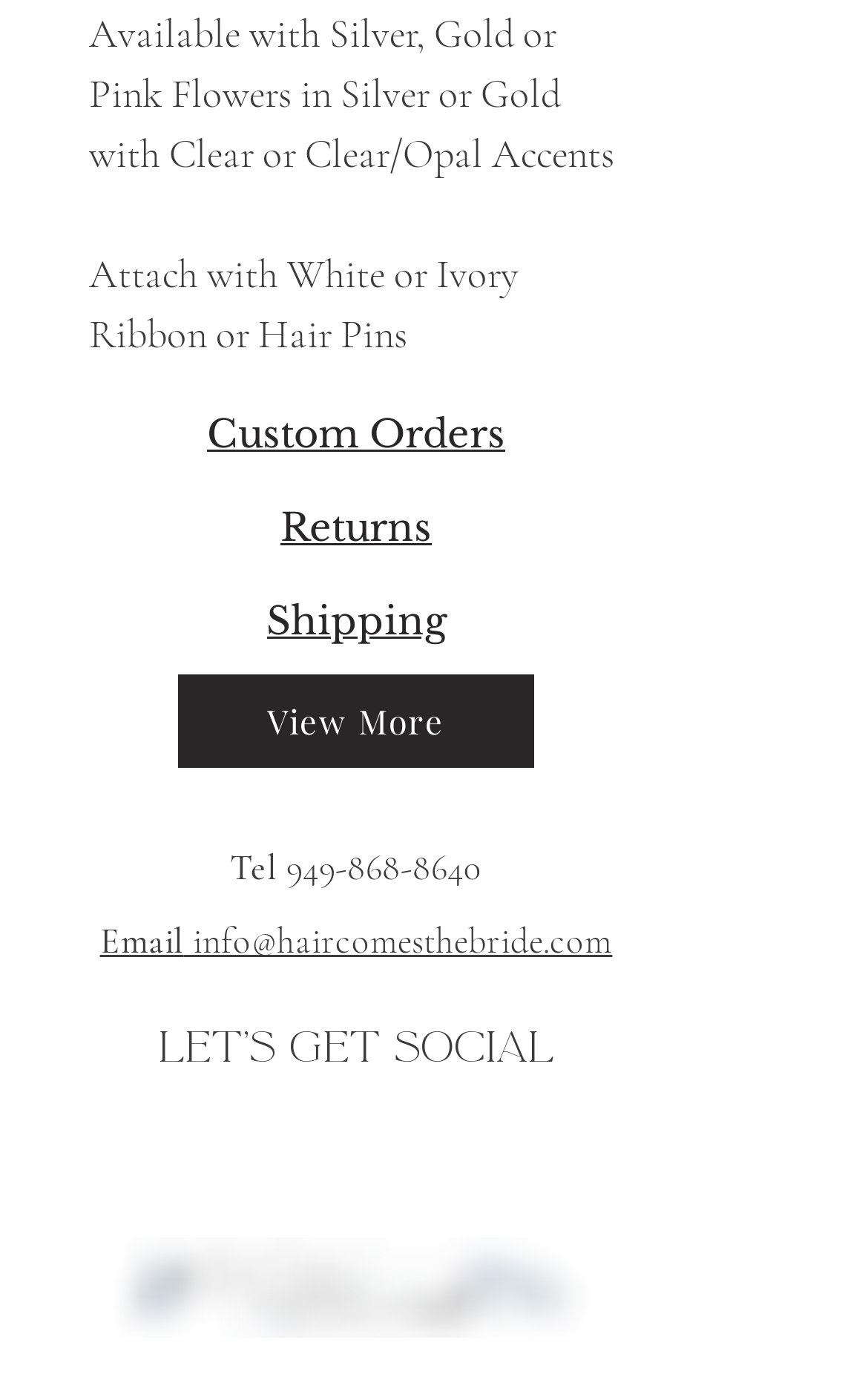Pinpoint the bounding box coordinates of the clickable element needed to complete the instruction: "Call the phone number". The coordinates should be provided as four float numbers between 0 and 1: [left, top, right, bottom].

[0.33, 0.604, 0.555, 0.636]